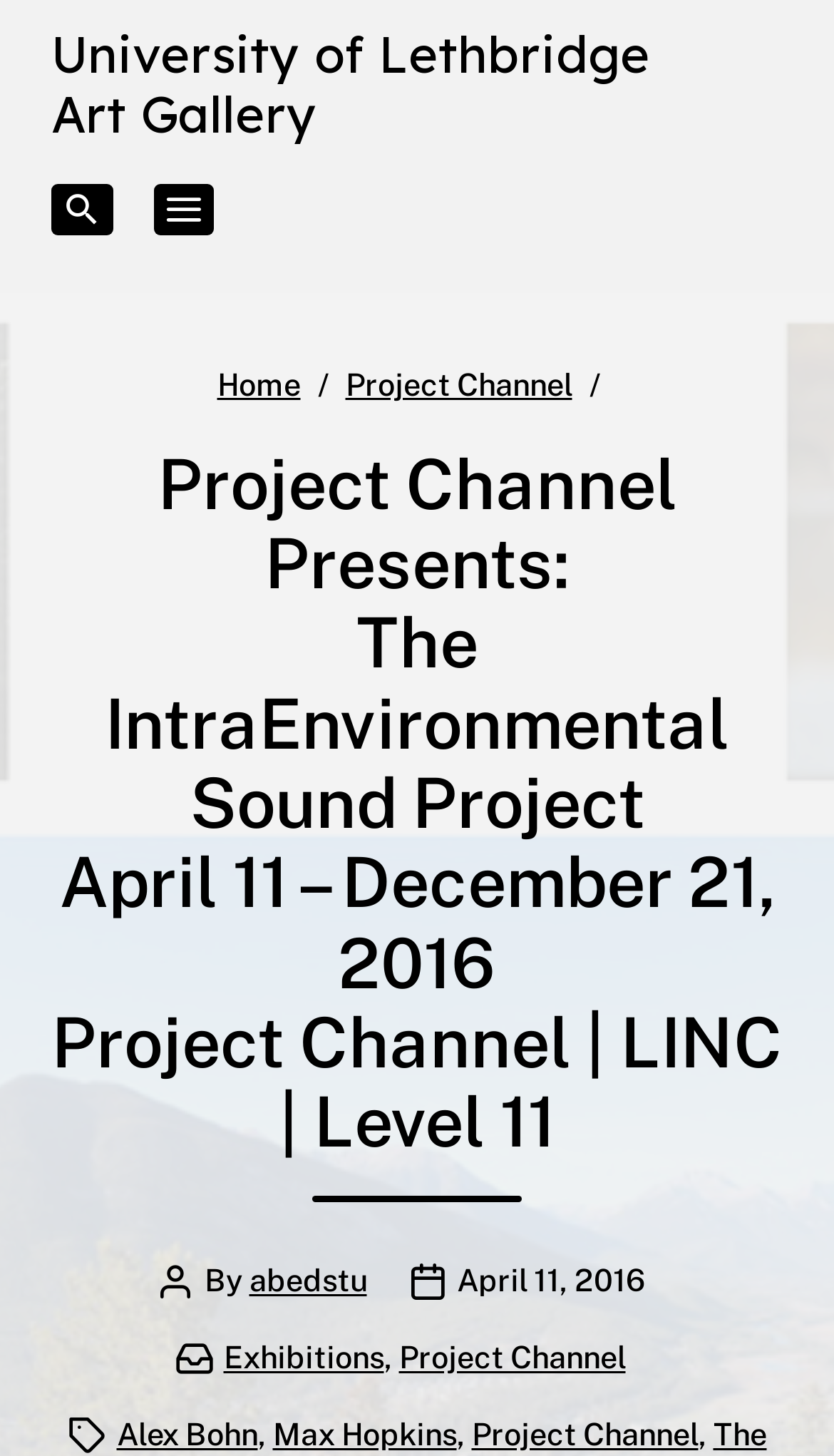Please identify the webpage's heading and generate its text content.

Project Channel Presents:
The IntraEnvironmental Sound Project
April 11 – December 21, 2016
Project Channel | LINC | Level 11